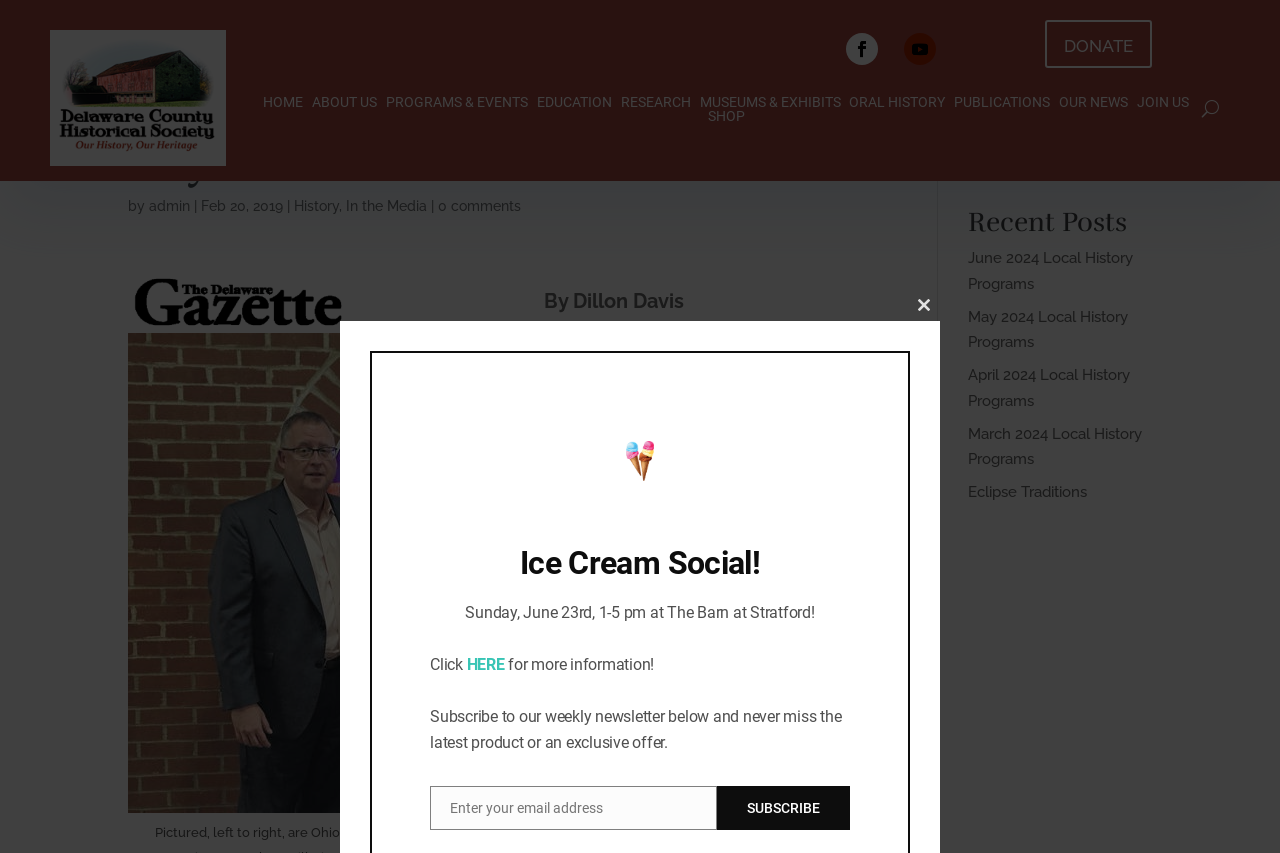Please give a one-word or short phrase response to the following question: 
What is the topic of the main article?

Hayes Statue Gets Boost